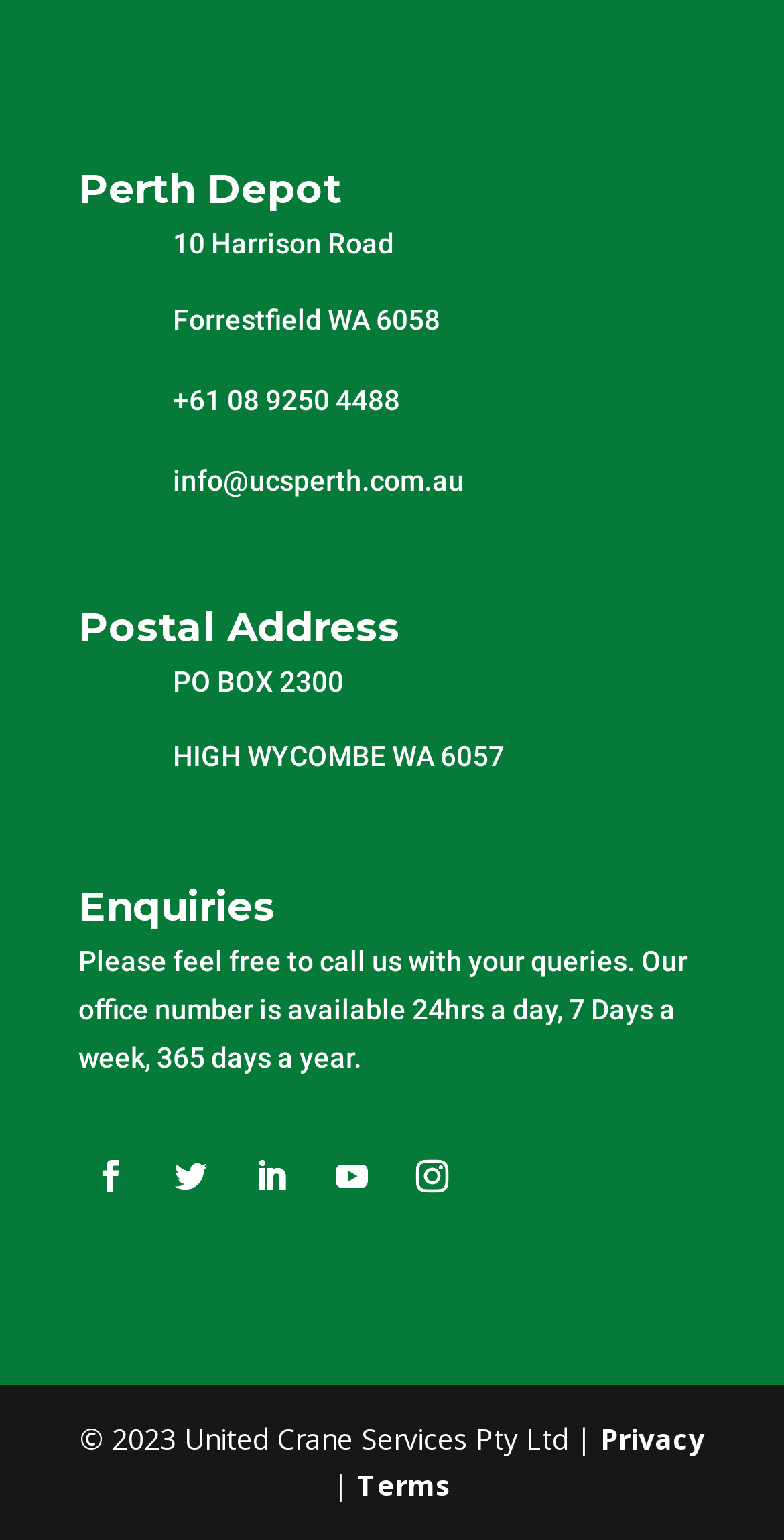Please locate the clickable area by providing the bounding box coordinates to follow this instruction: "Follow on Facebook".

[0.1, 0.742, 0.182, 0.784]